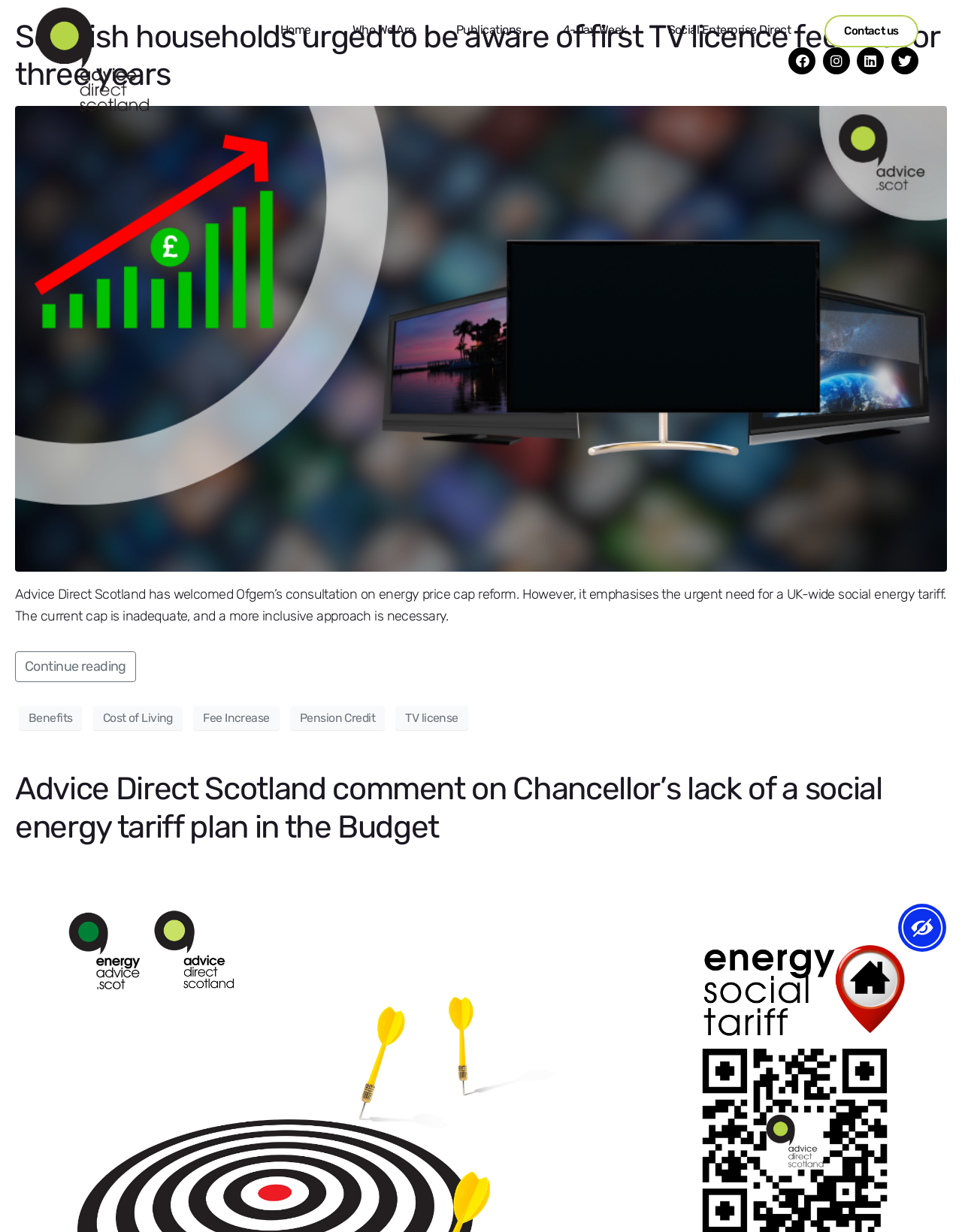Pinpoint the bounding box coordinates of the area that should be clicked to complete the following instruction: "Visit the 'moneyadvice.scot' website". The coordinates must be given as four float numbers between 0 and 1, i.e., [left, top, right, bottom].

[0.595, 0.162, 0.873, 0.192]